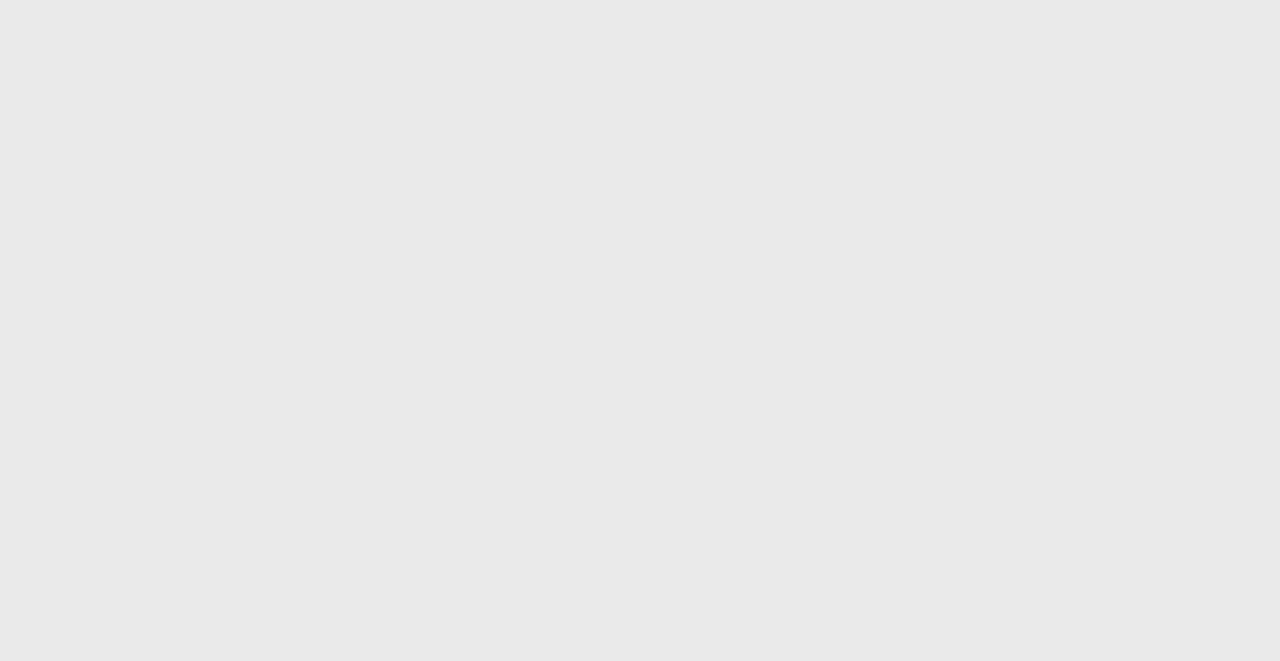Locate the bounding box of the UI element described in the following text: "Write & Get Paid".

[0.558, 0.619, 0.649, 0.644]